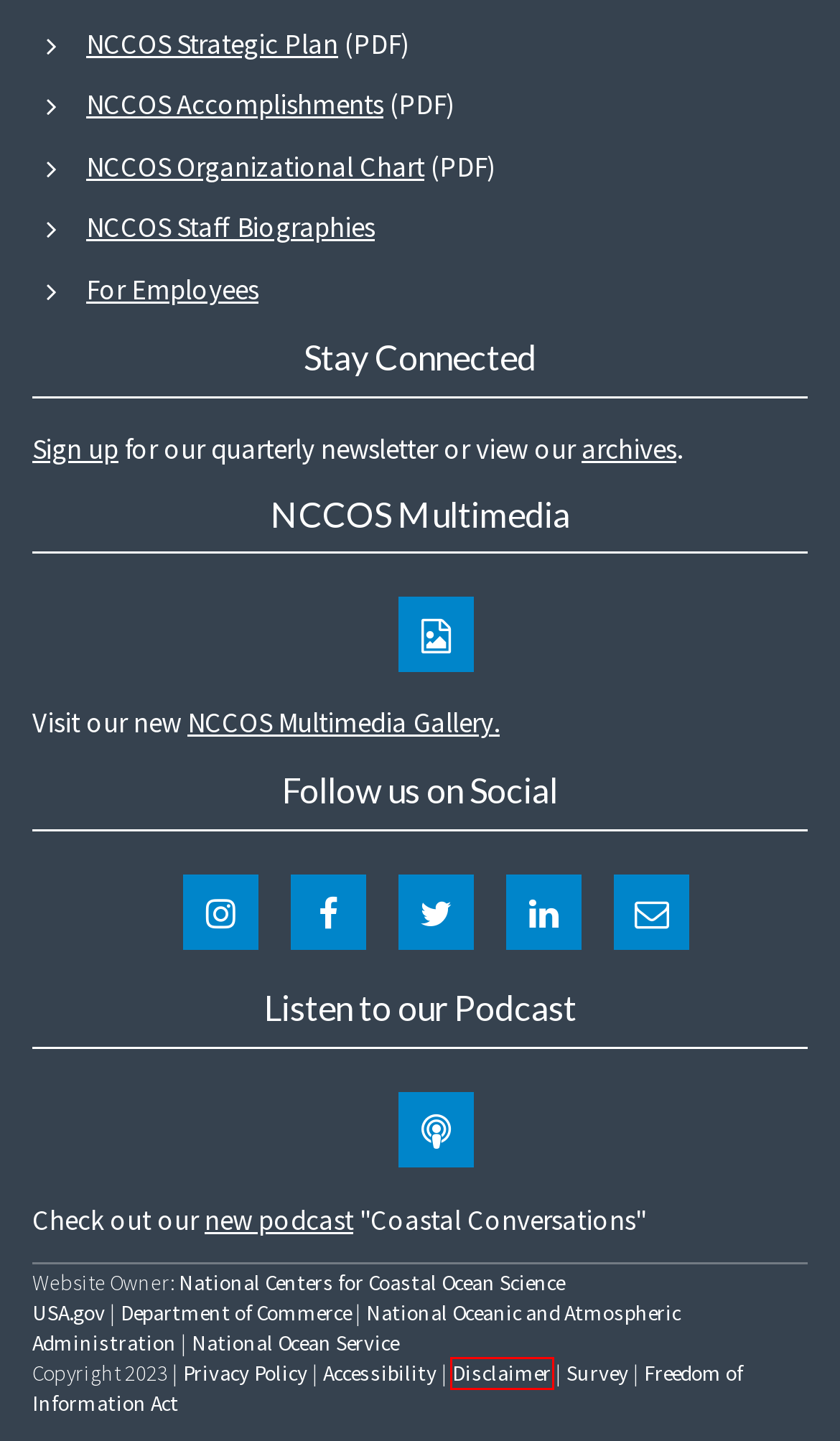Assess the screenshot of a webpage with a red bounding box and determine which webpage description most accurately matches the new page after clicking the element within the red box. Here are the options:
A. Podcasts - NCCOS Coastal Science Website
B. NCCOS Multimedia - NCCOS Coastal Science Website
C. National Oceanic and Atmospheric Administration
D. Website Disclaimer - NCCOS Coastal Science Website
E. Survey - NCCOS Coastal Science Website
F. Making government services easier to find | USAGov
G. Newsletter Archive - NCCOS Coastal Science Website
H. Staff - NCCOS Coastal Science Website

D